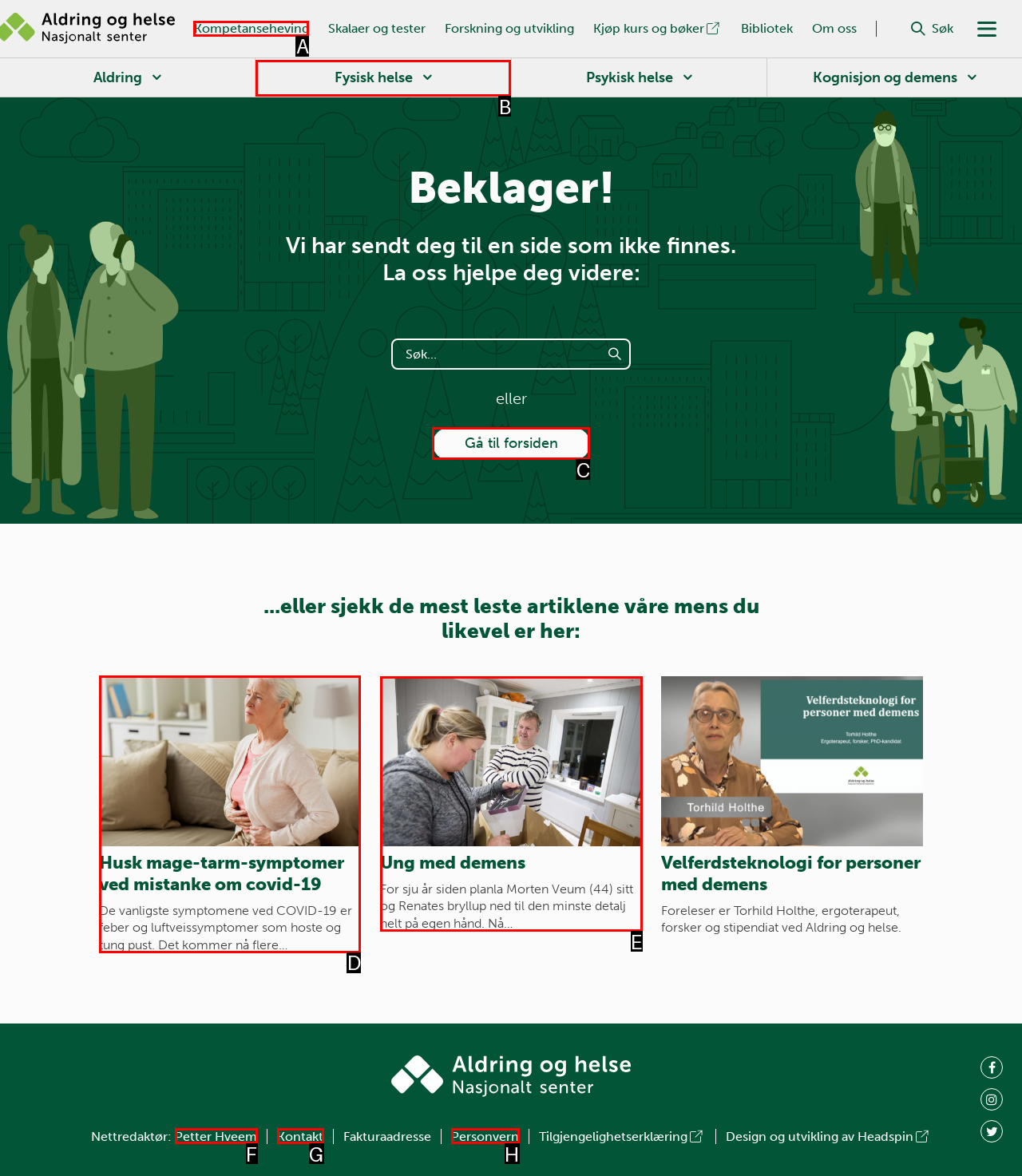Tell me which option I should click to complete the following task: Read the article about COVID-19 symptoms Answer with the option's letter from the given choices directly.

D